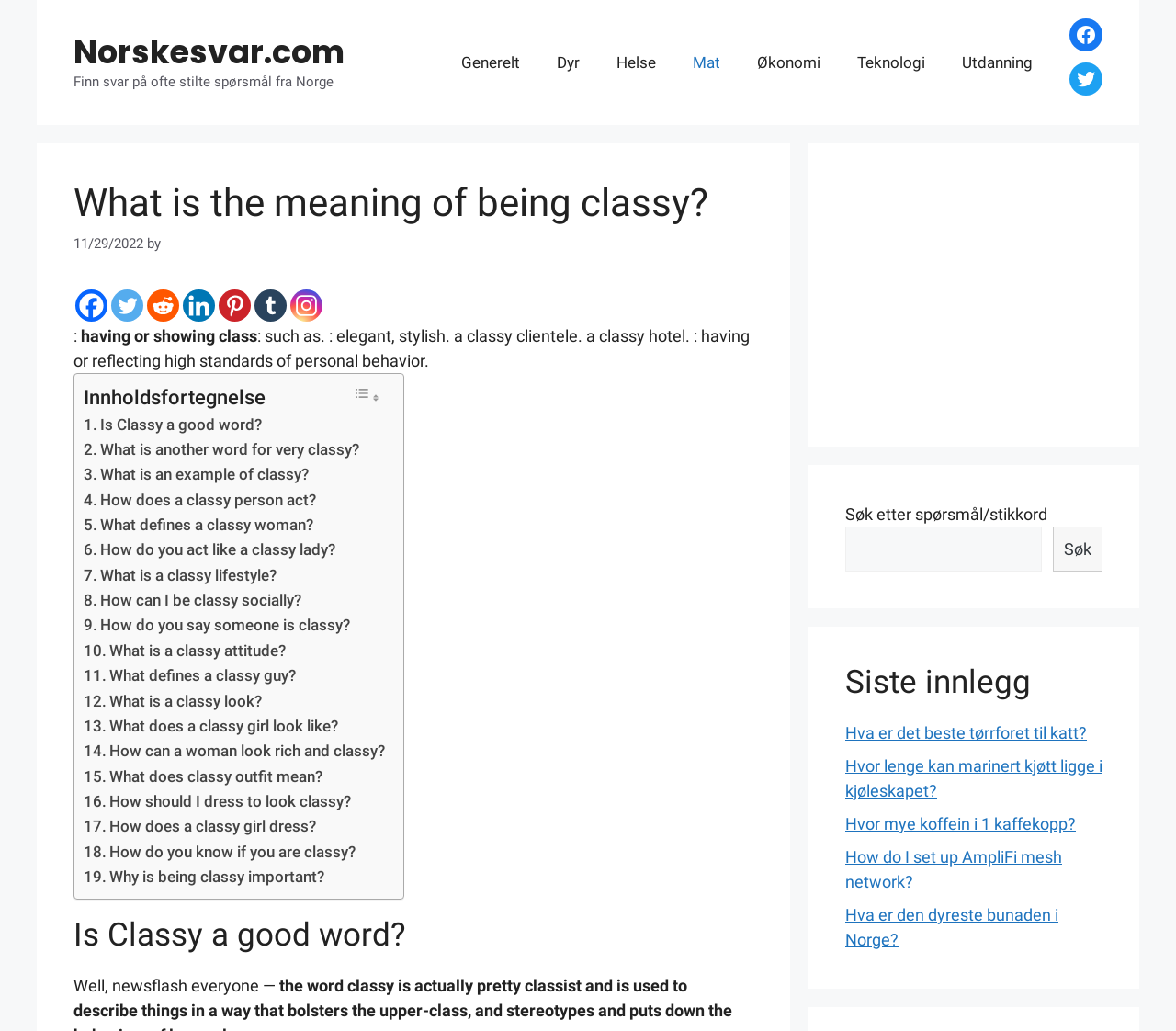Give a succinct answer to this question in a single word or phrase: 
How many recent posts are listed on the webpage?

5